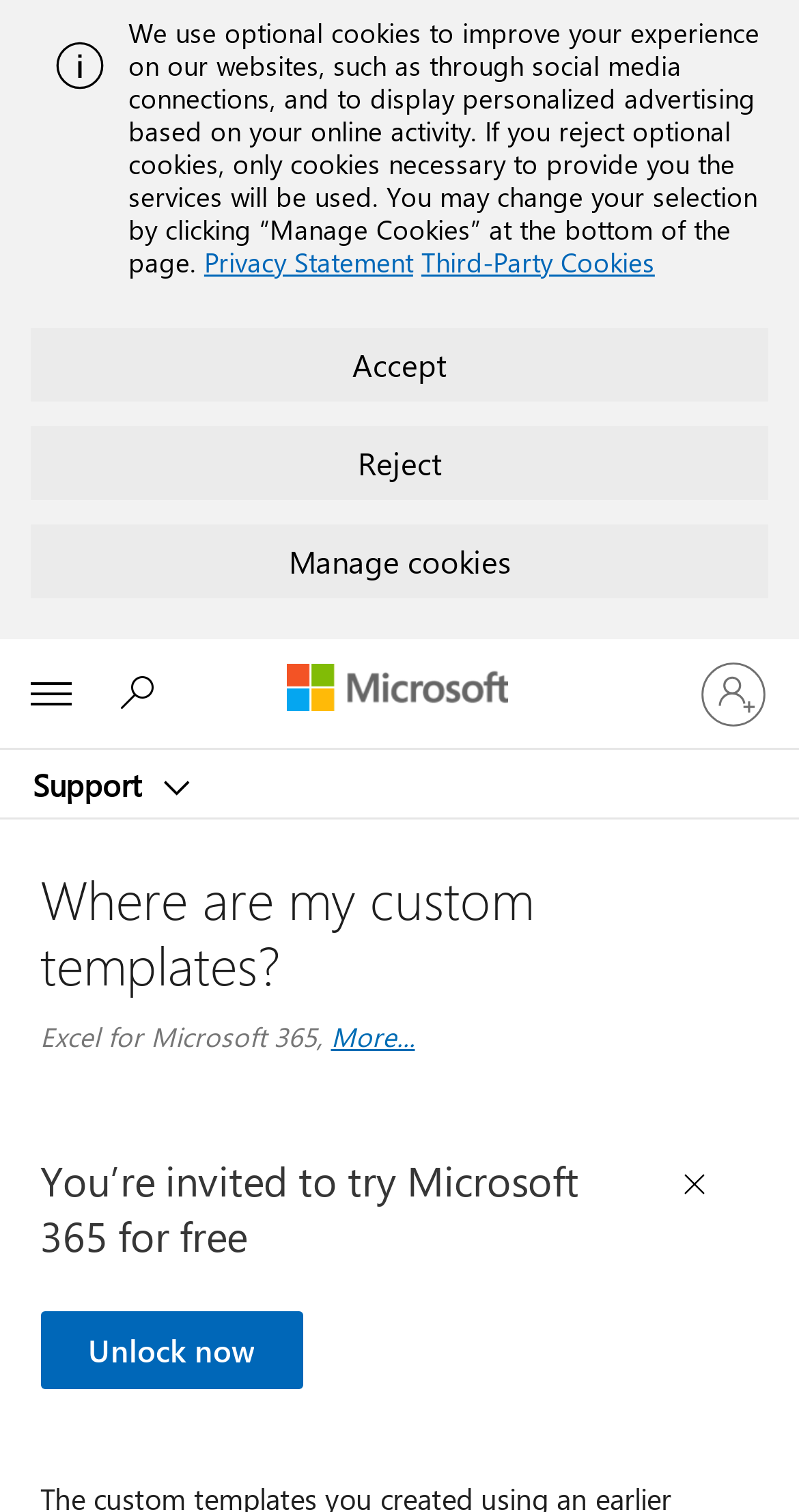Determine the bounding box coordinates of the clickable region to carry out the instruction: "Unlock now".

[0.05, 0.867, 0.378, 0.919]